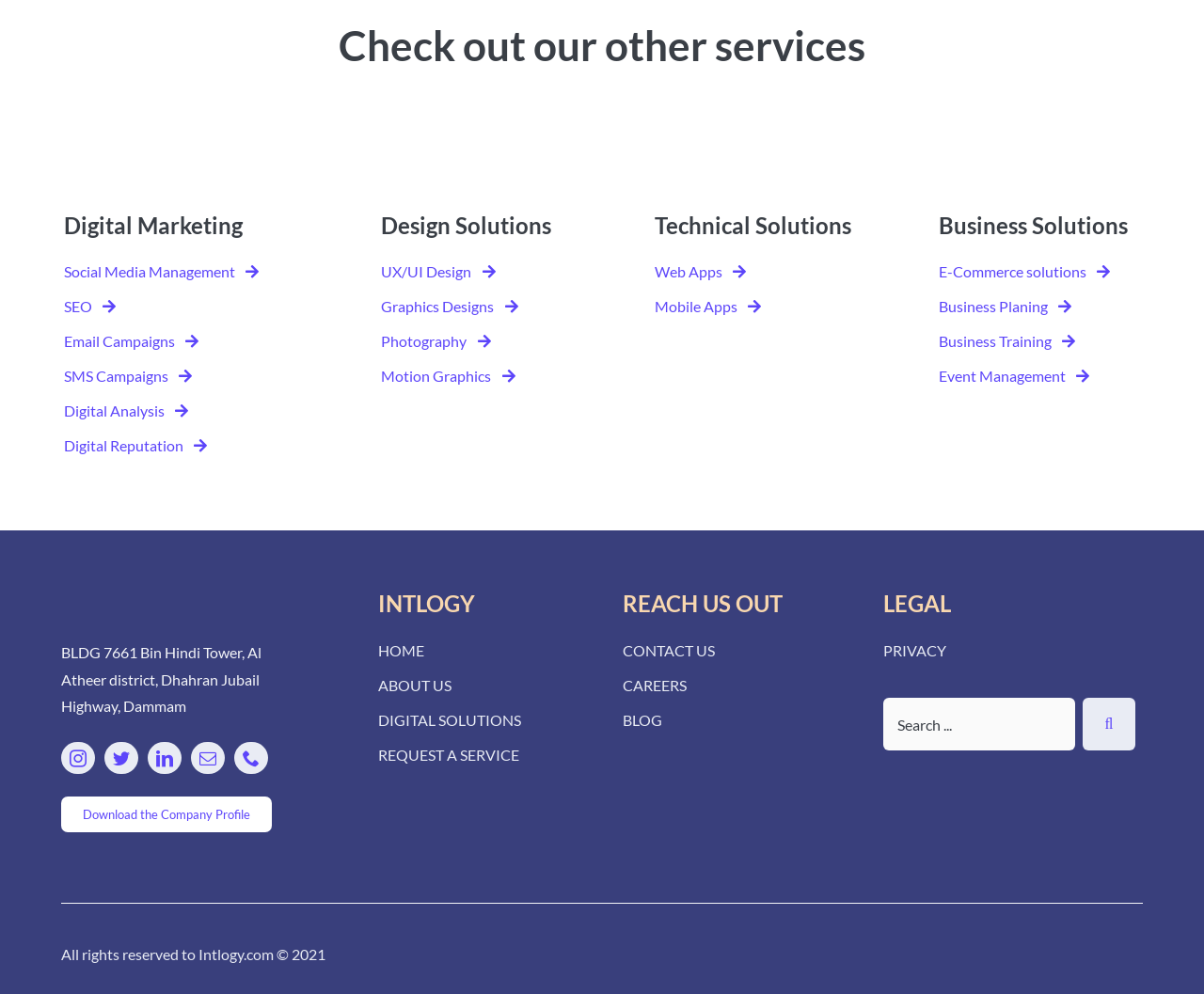Identify the bounding box of the HTML element described as: "REQUEST A SERVICE".

[0.314, 0.749, 0.431, 0.769]